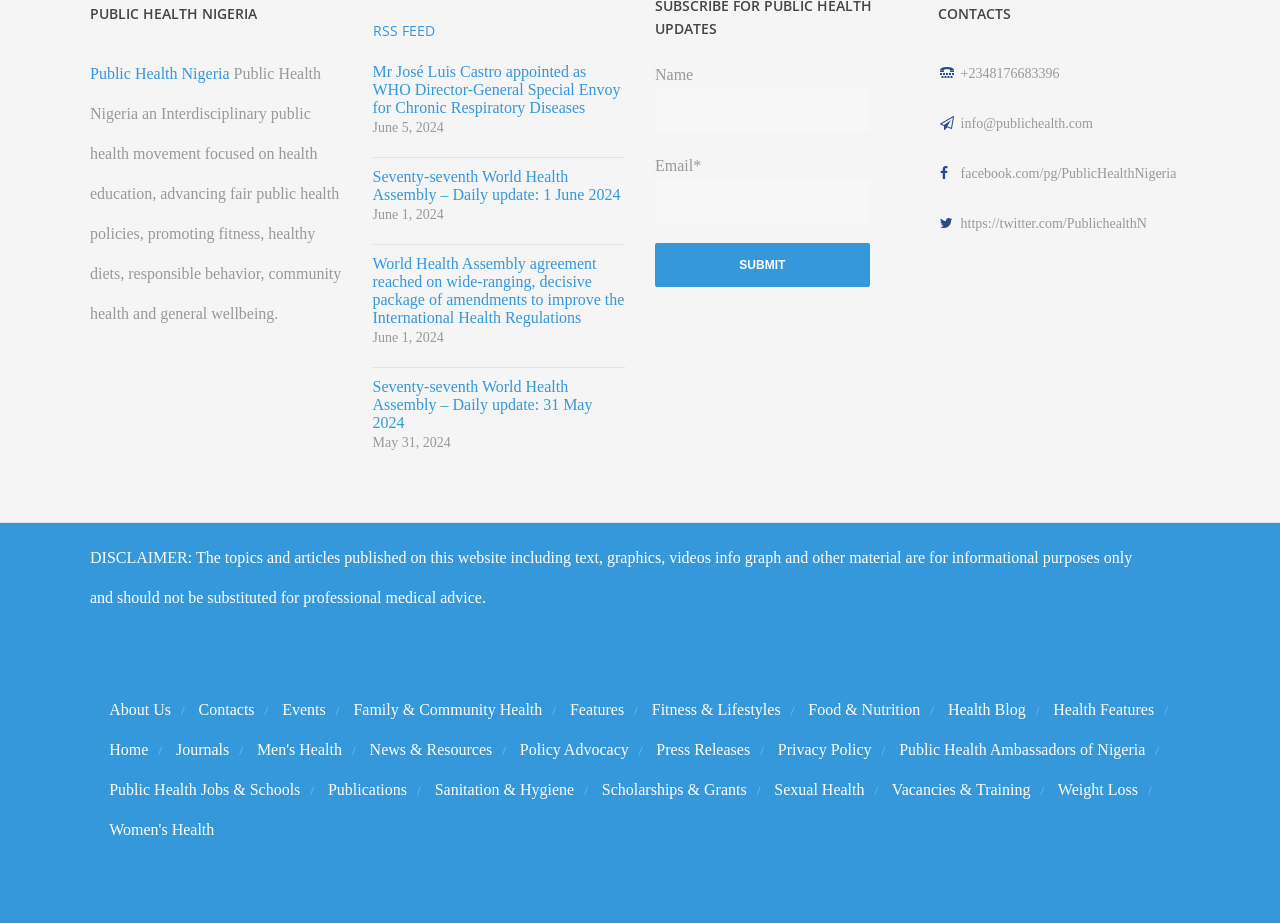Using the provided element description: "parent_node: Name name="esfpx_name"", determine the bounding box coordinates of the corresponding UI element in the screenshot.

[0.512, 0.096, 0.679, 0.143]